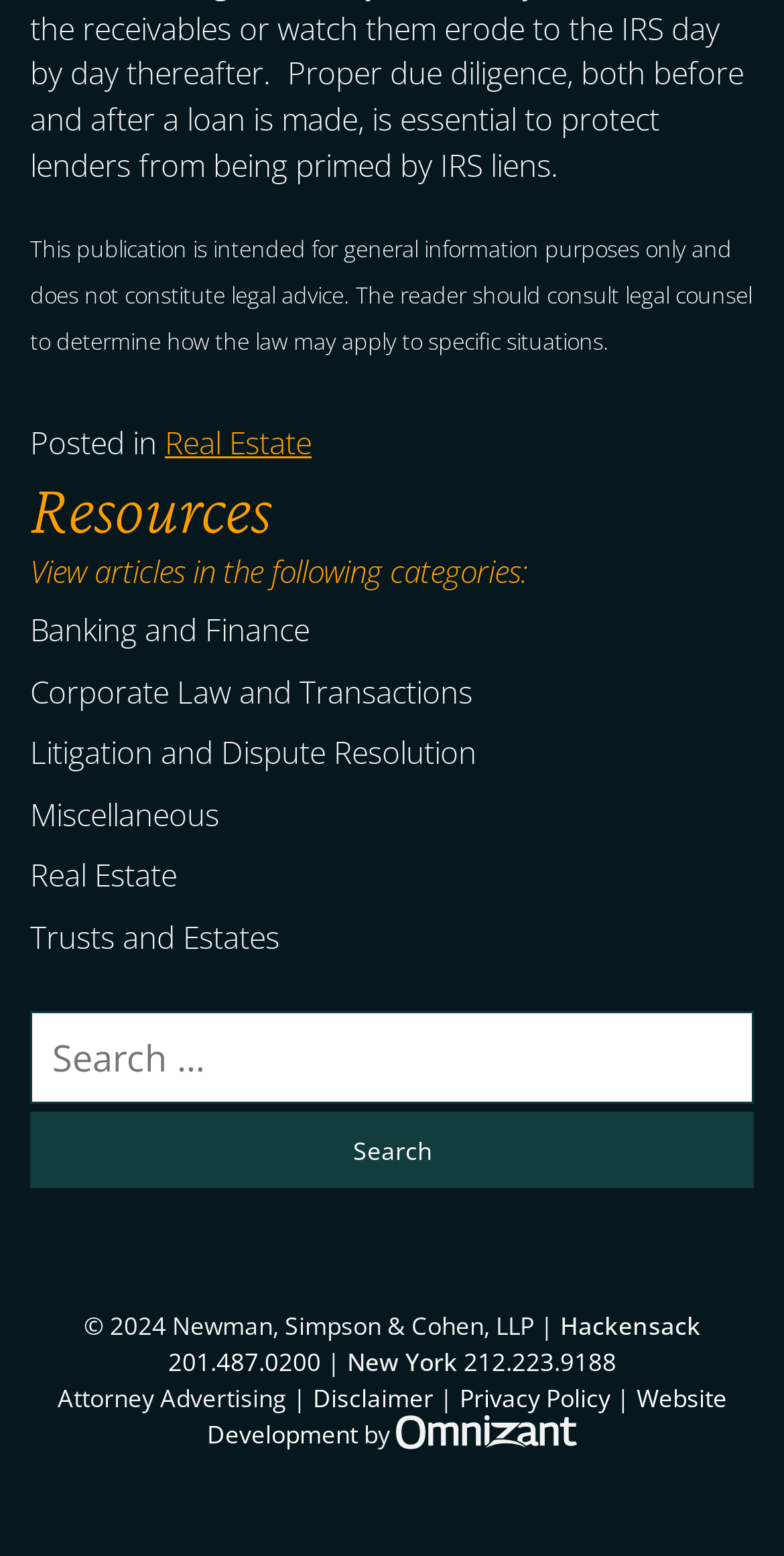Please give a short response to the question using one word or a phrase:
How many categories are available for viewing articles?

7